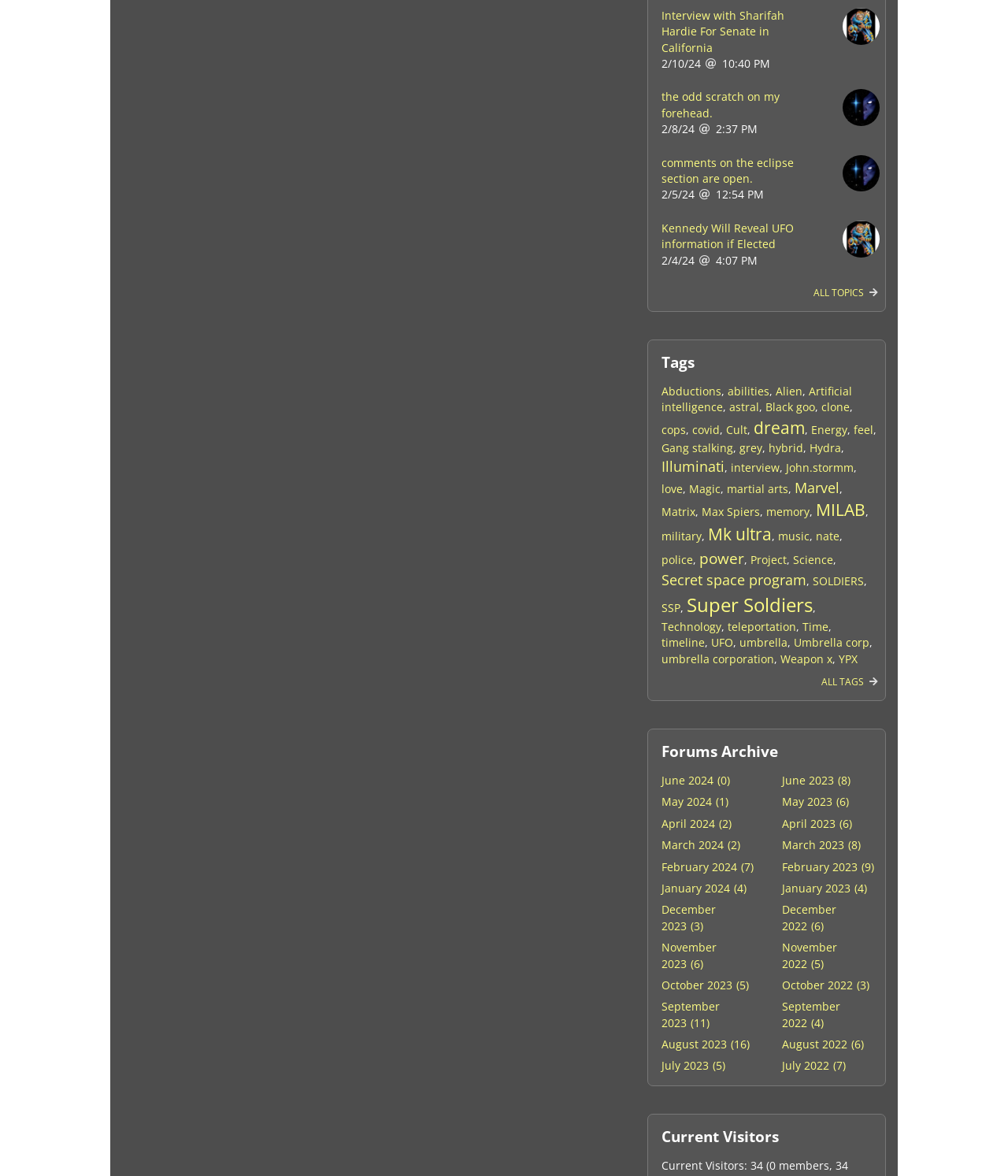Using the element description: "August 2023(16)", determine the bounding box coordinates. The coordinates should be in the format [left, top, right, bottom], with values between 0 and 1.

[0.656, 0.881, 0.743, 0.894]